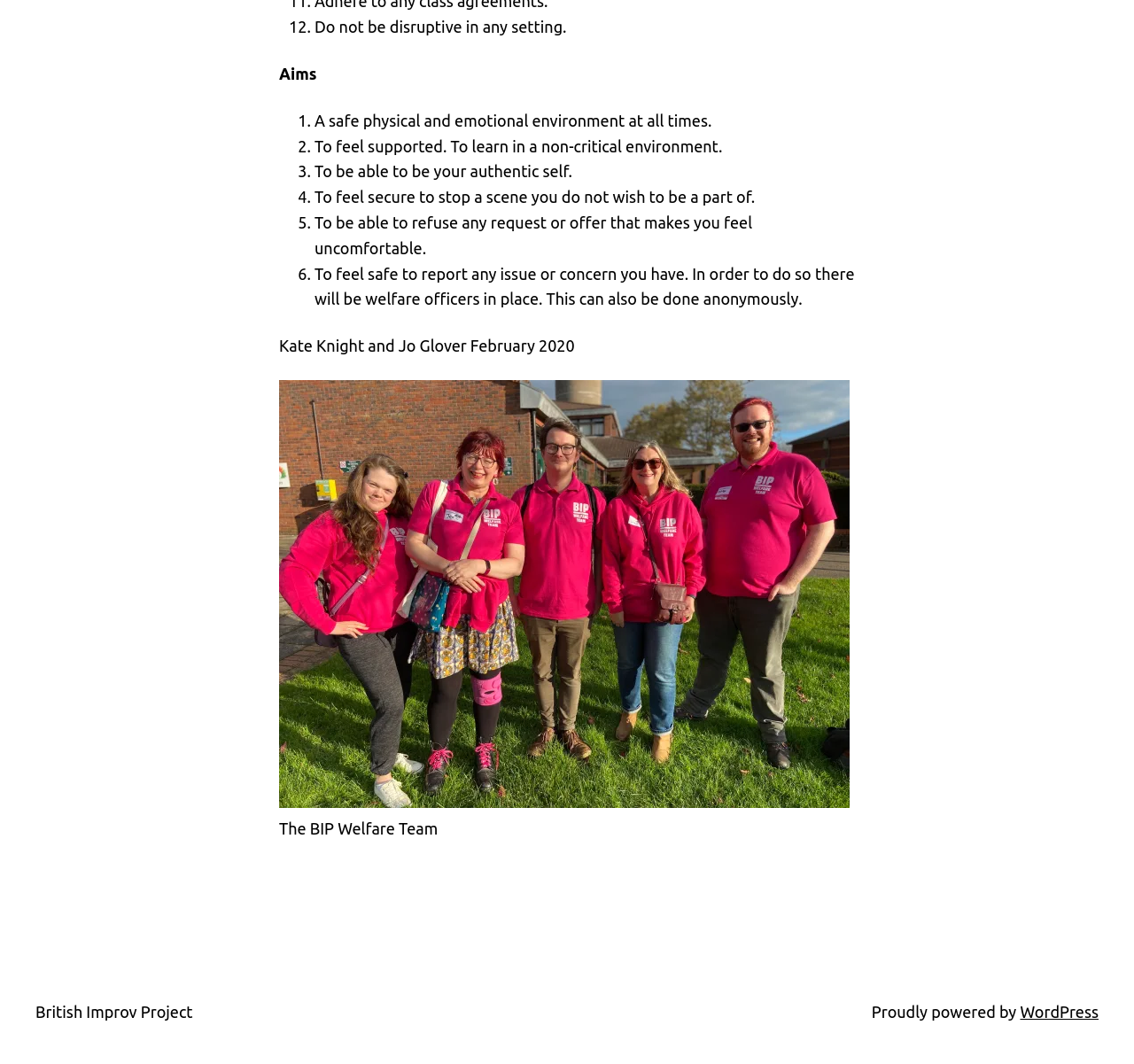Predict the bounding box of the UI element based on the description: "British Improv Project". The coordinates should be four float numbers between 0 and 1, formatted as [left, top, right, bottom].

[0.031, 0.943, 0.17, 0.959]